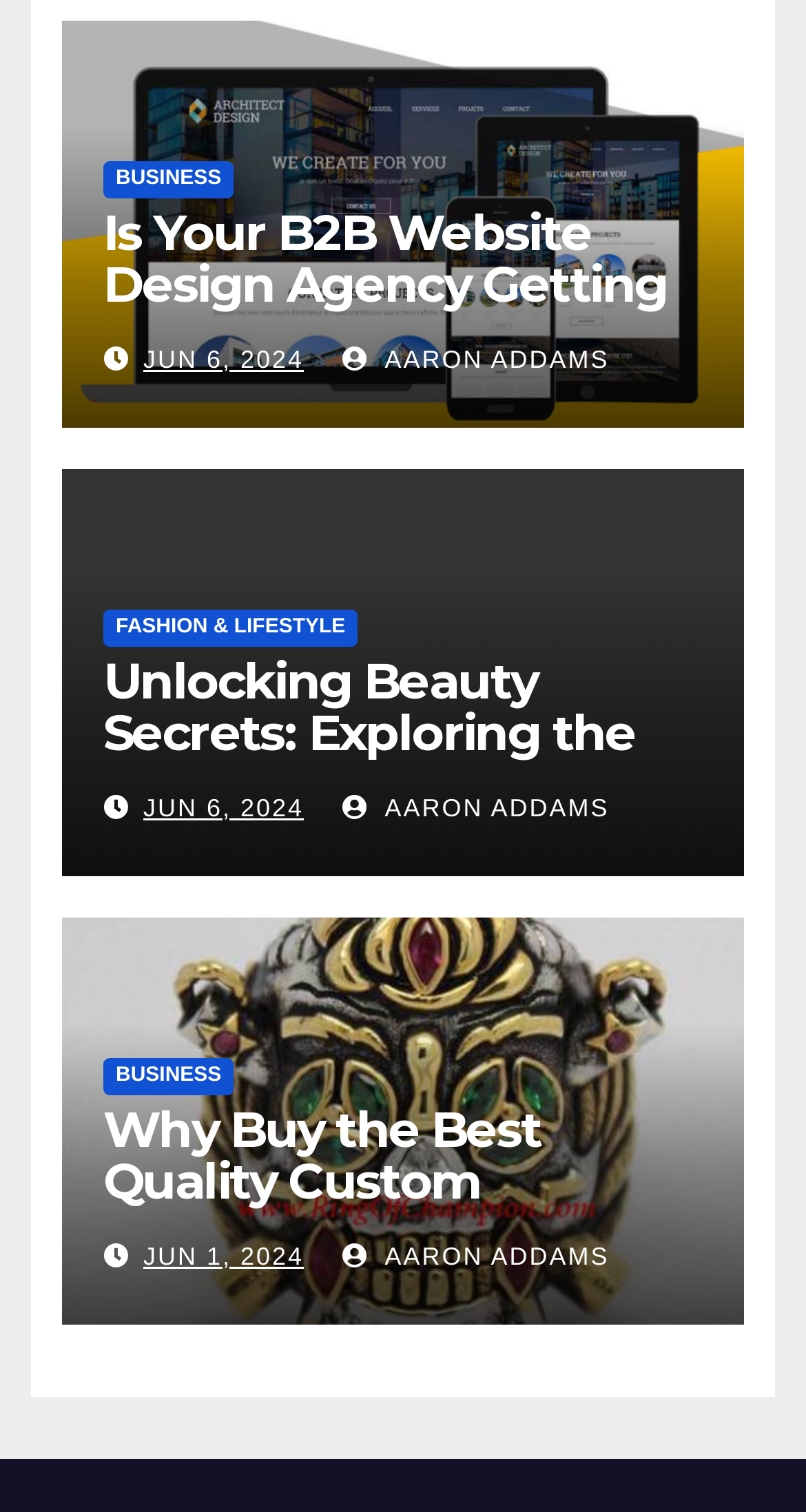What is the title of the second article?
Give a detailed explanation using the information visible in the image.

The second article has a heading 'Unlocking Beauty Secrets: Exploring the Best Salons' and a link with the same text, indicating that the title of the second article is Unlocking Beauty Secrets: Exploring the Best Salons.